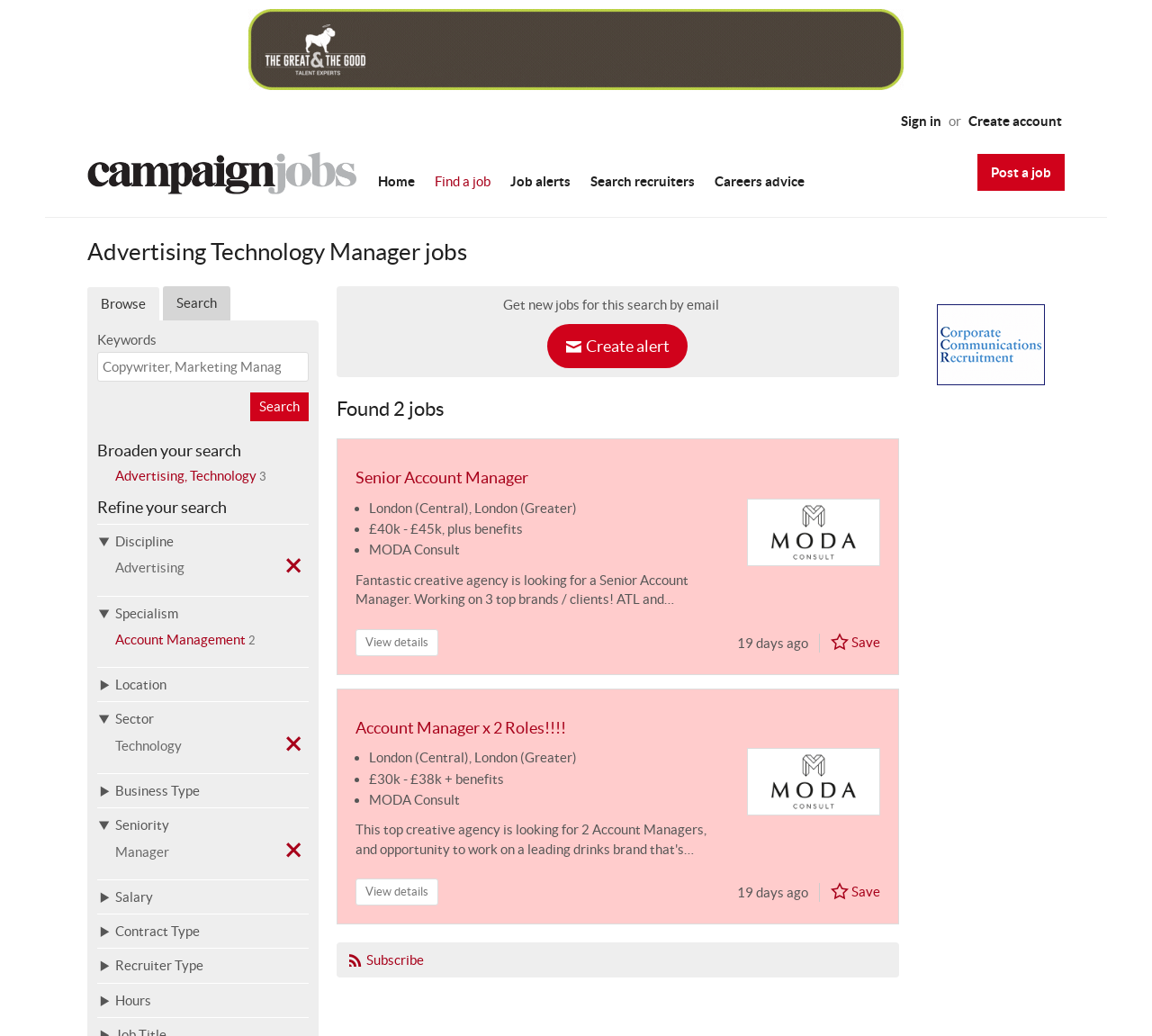Your task is to extract the text of the main heading from the webpage.

Advertising Technology Manager jobs